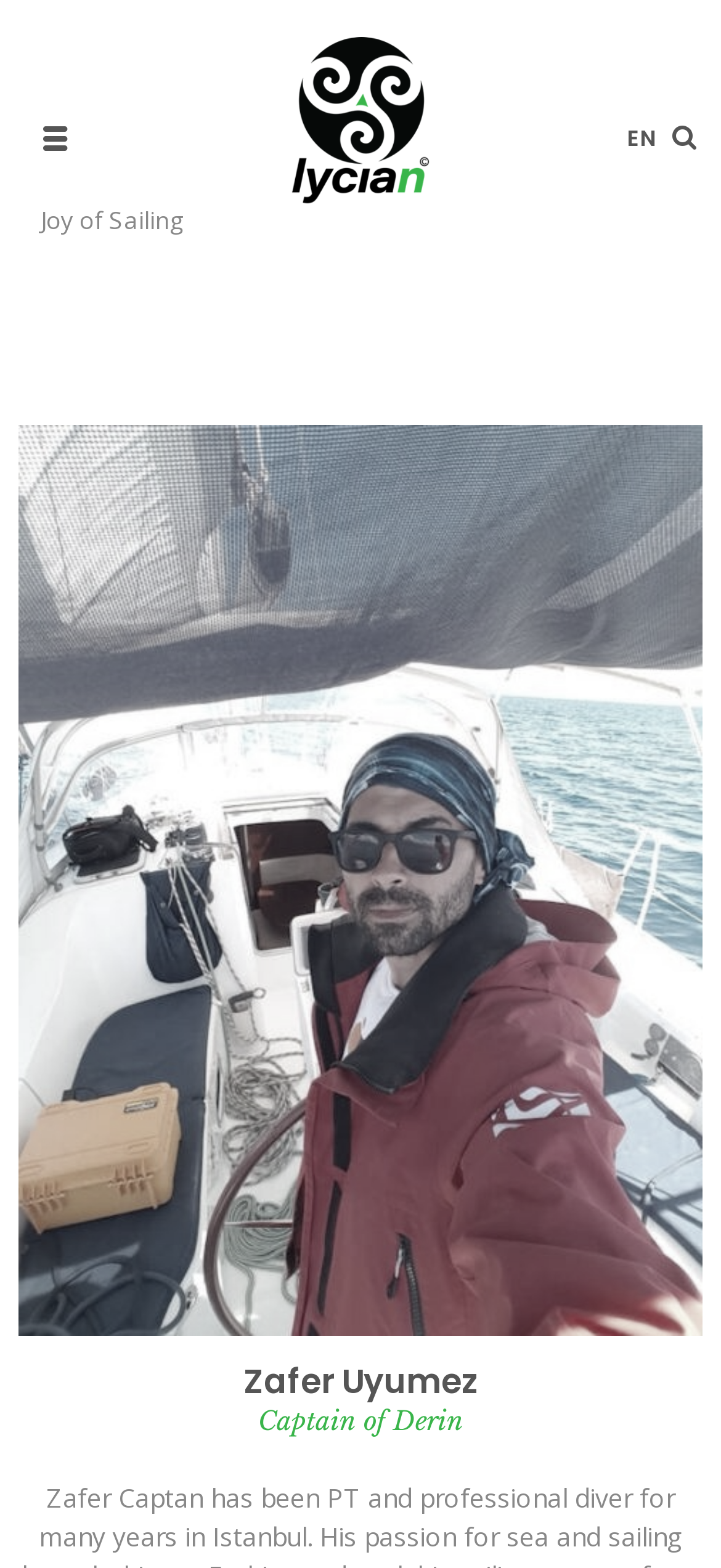Provide a brief response in the form of a single word or phrase:
What is the name of the sail company?

Lycian Sail